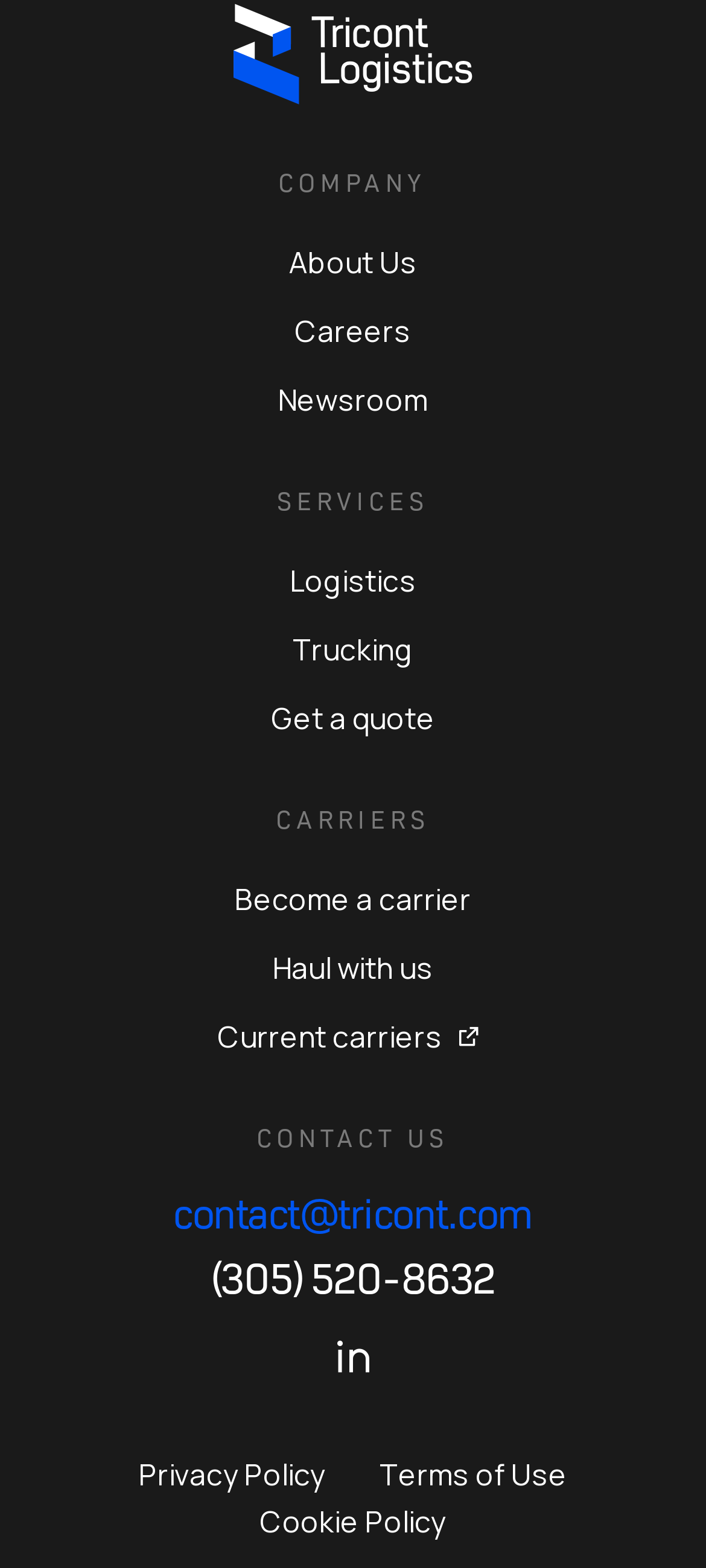Give a concise answer using only one word or phrase for this question:
How many social media links are available on the webpage?

1